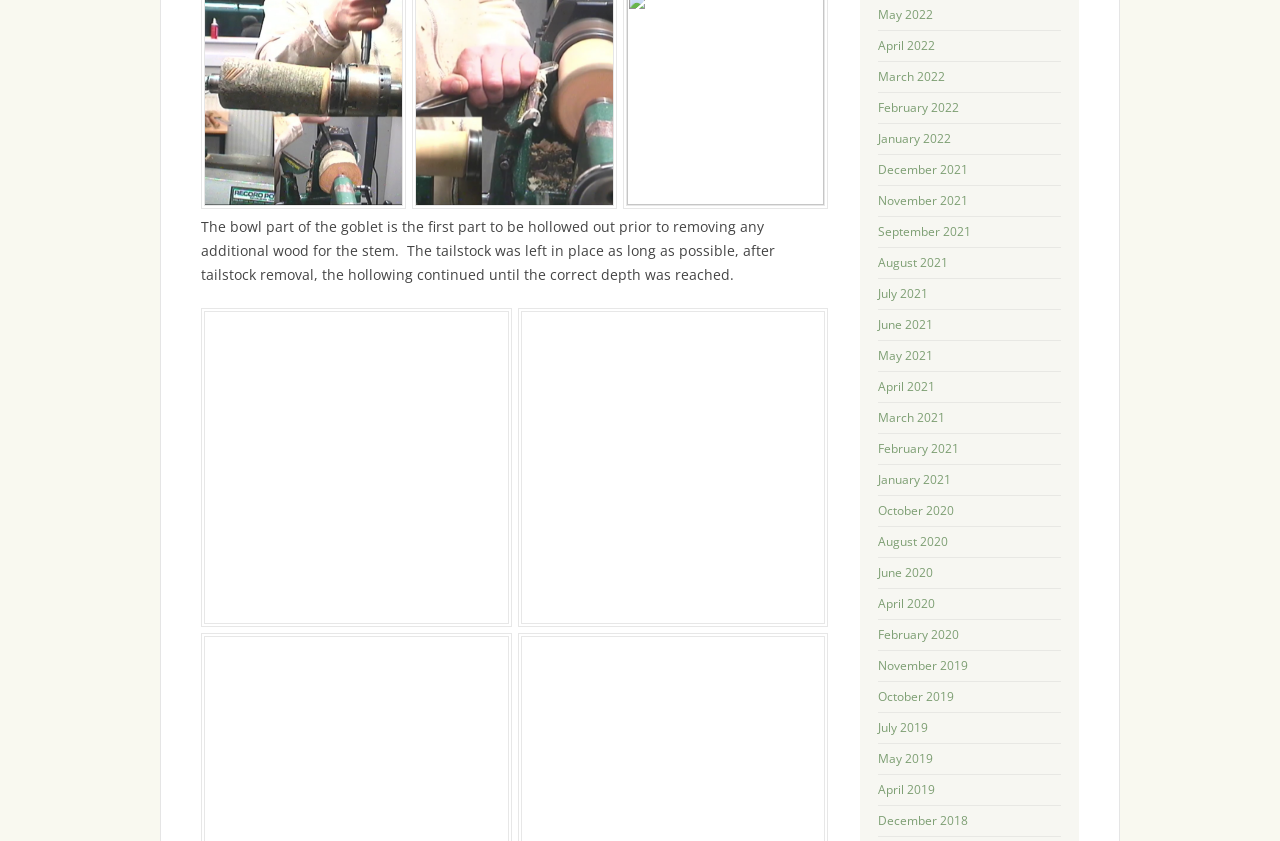Please identify the bounding box coordinates of the element's region that should be clicked to execute the following instruction: "View May 2022". The bounding box coordinates must be four float numbers between 0 and 1, i.e., [left, top, right, bottom].

[0.686, 0.007, 0.729, 0.027]